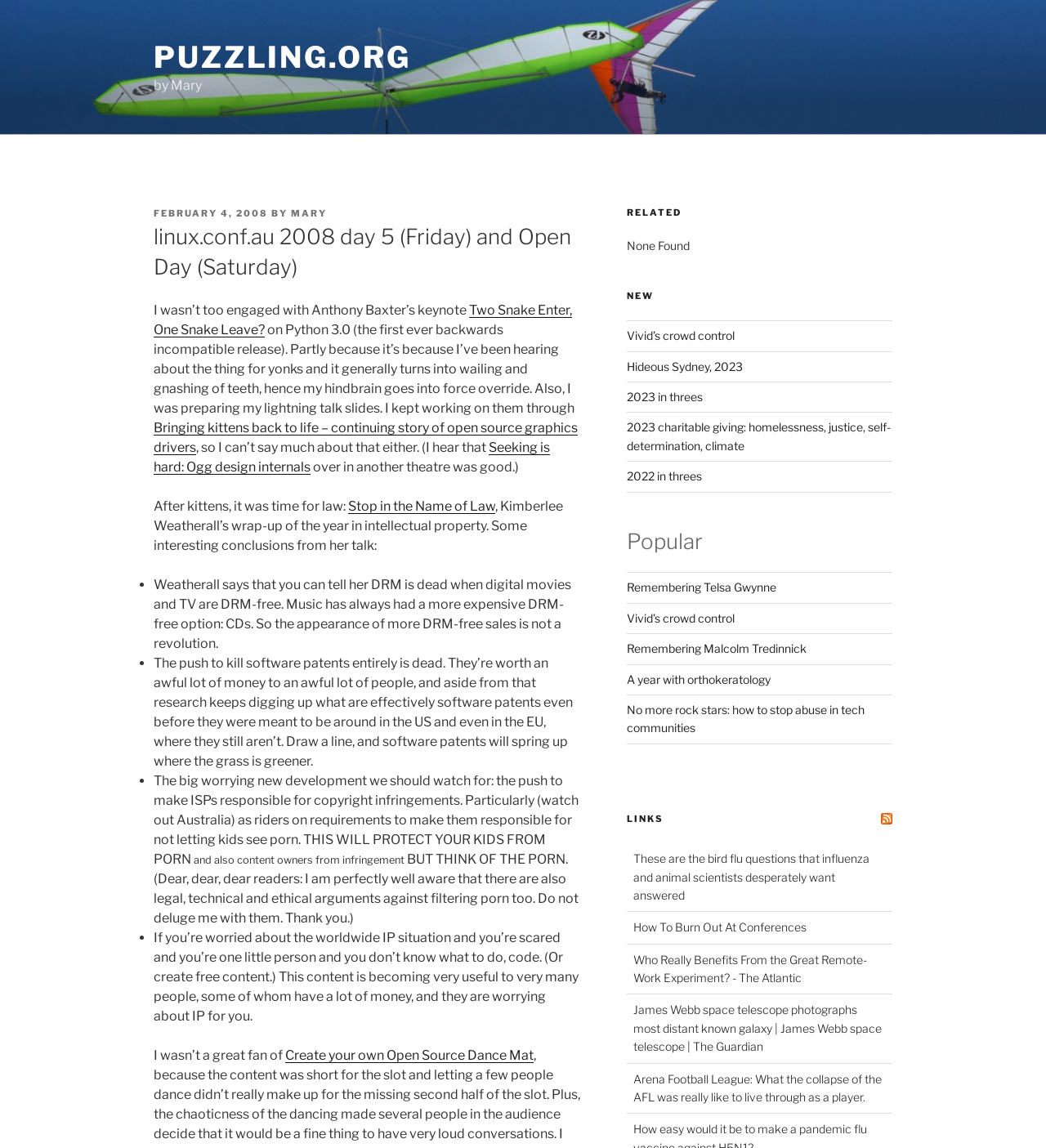Provide an in-depth description of the elements and layout of the webpage.

This webpage is a blog post about the author's experience at linux.conf.au 2008 day 5 (Friday) and Open Day (Saturday). At the top of the page, there is a header section with a link to "PUZZLING.ORG" and a static text "by Mary". Below this, there is a section with a heading "linux.conf.au 2008 day 5 (Friday) and Open Day (Saturday)" and a series of paragraphs describing the author's experience at the conference.

The author mentions attending Anthony Baxter's keynote on Python 3.0, preparing their lightning talk slides, and attending other talks, including "Bringing kittens back to life – continuing story of open source graphics drivers" and "Seeking is hard: Ogg design internals". They also mention attending Kimberlee Weatherall's talk on intellectual property, which discussed the current state of digital rights management and software patents.

The page also features a section with a heading "RELATED" and a static text "None Found". Below this, there are three sections with headings "NEW", "Popular", and "RSS LINKS". The "NEW" section contains five links to recent blog posts, while the "Popular" section contains six links to popular blog posts. The "RSS LINKS" section contains two links, one to an RSS feed and another to a list of links.

Throughout the page, there are several links to other blog posts, articles, and websites, including links to talks and presentations from the conference. The page also features a few images, including an image of an RSS icon. Overall, the page is a personal blog post about the author's experience at a conference, with links to related content and other blog posts.